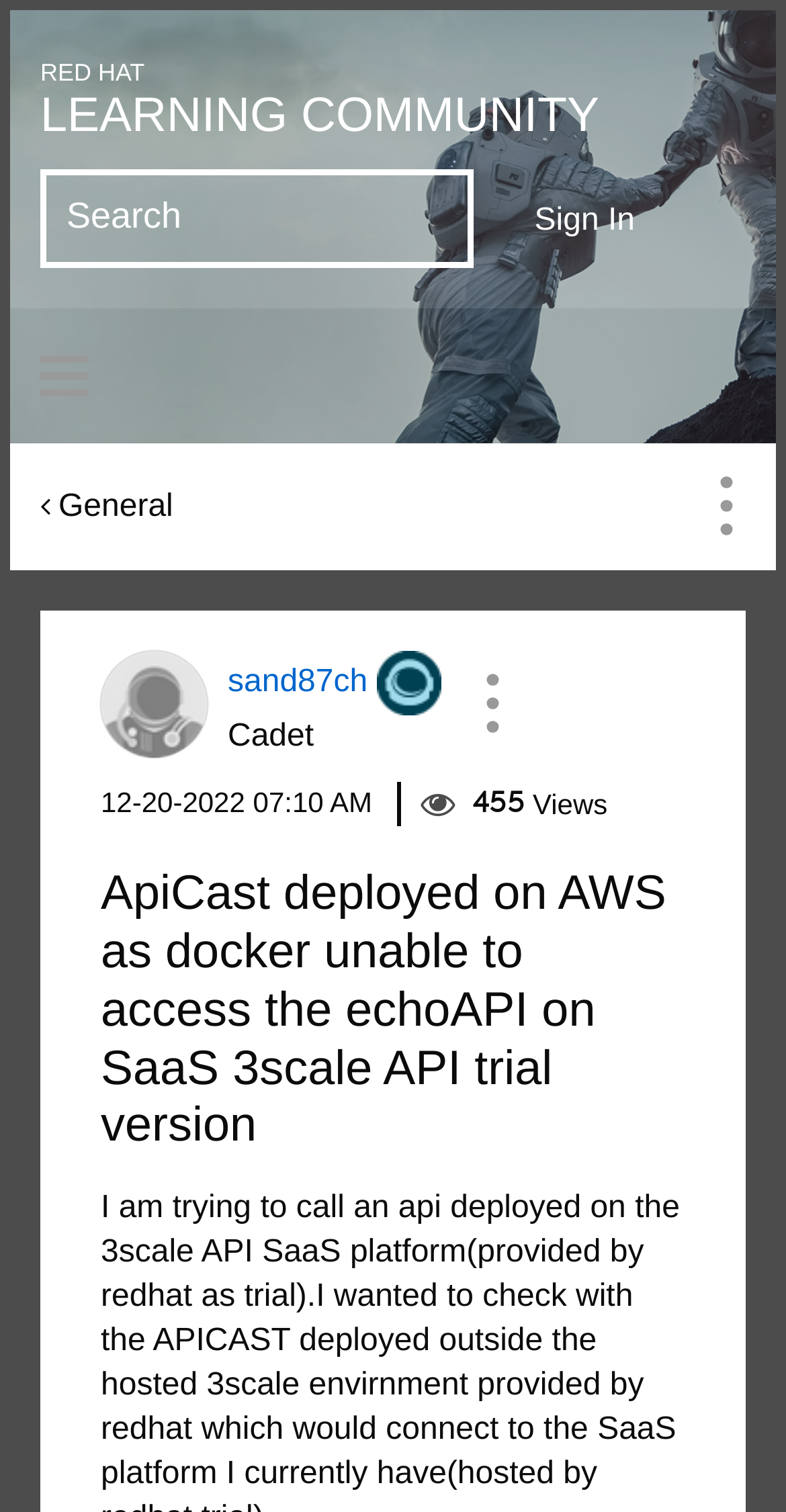Determine the bounding box coordinates of the clickable region to follow the instruction: "View the profile of sand87ch".

[0.29, 0.44, 0.468, 0.463]